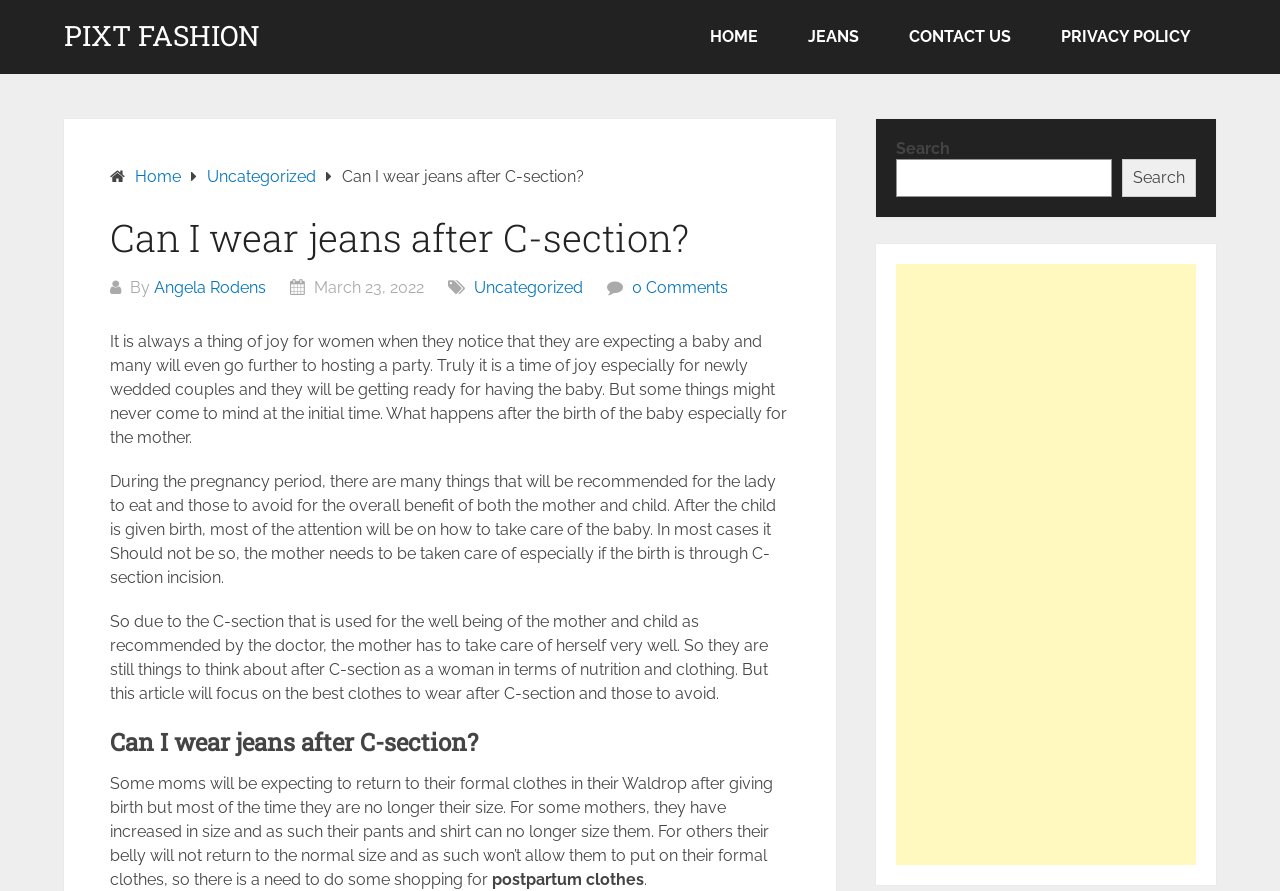Identify the bounding box coordinates of the region that needs to be clicked to carry out this instruction: "Click on the 'HOME' link". Provide these coordinates as four float numbers ranging from 0 to 1, i.e., [left, top, right, bottom].

[0.535, 0.0, 0.612, 0.083]